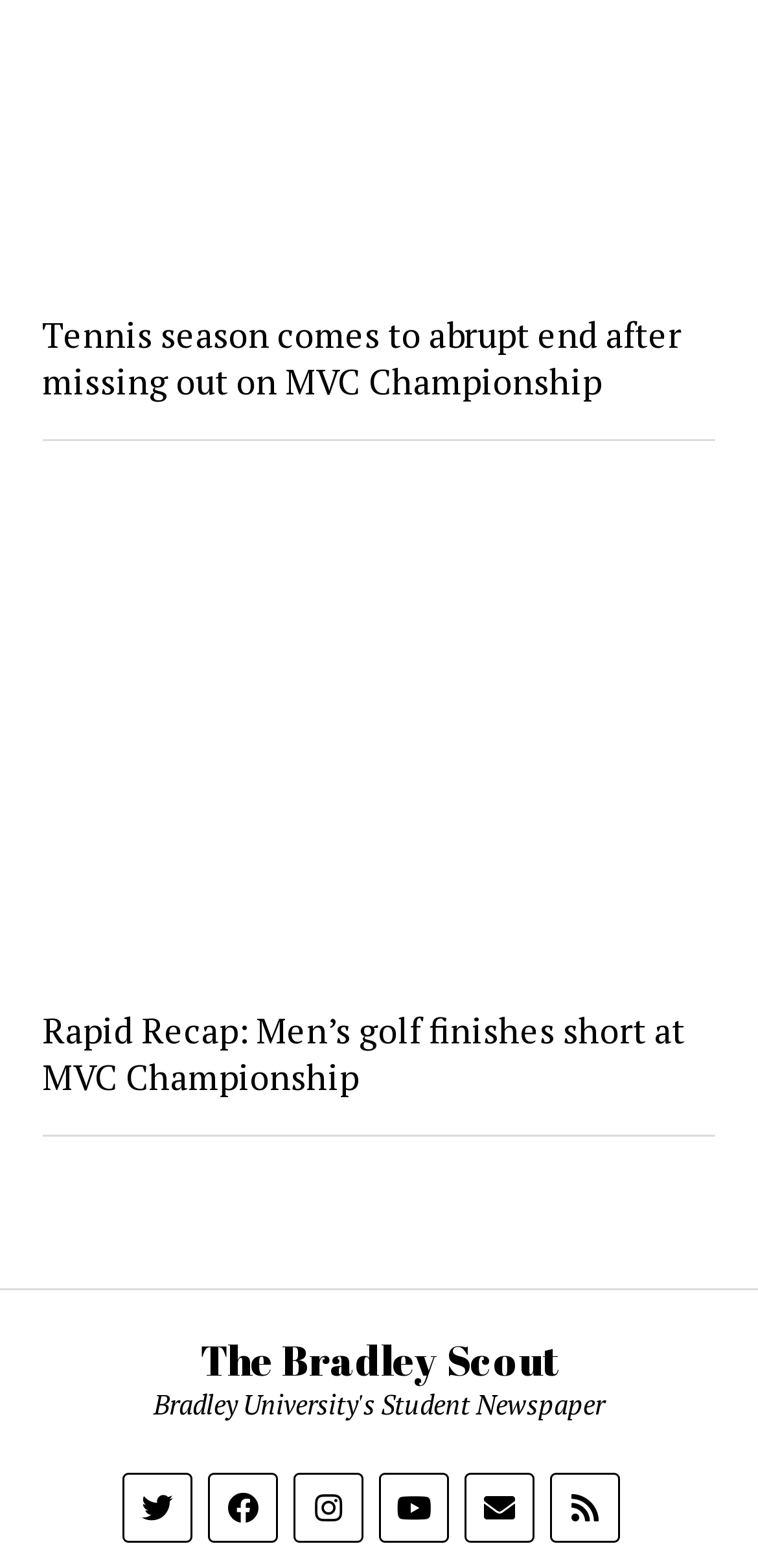Can you find the bounding box coordinates for the element to click on to achieve the instruction: "Subscribe to RSS feed"?

[0.754, 0.952, 0.79, 0.971]